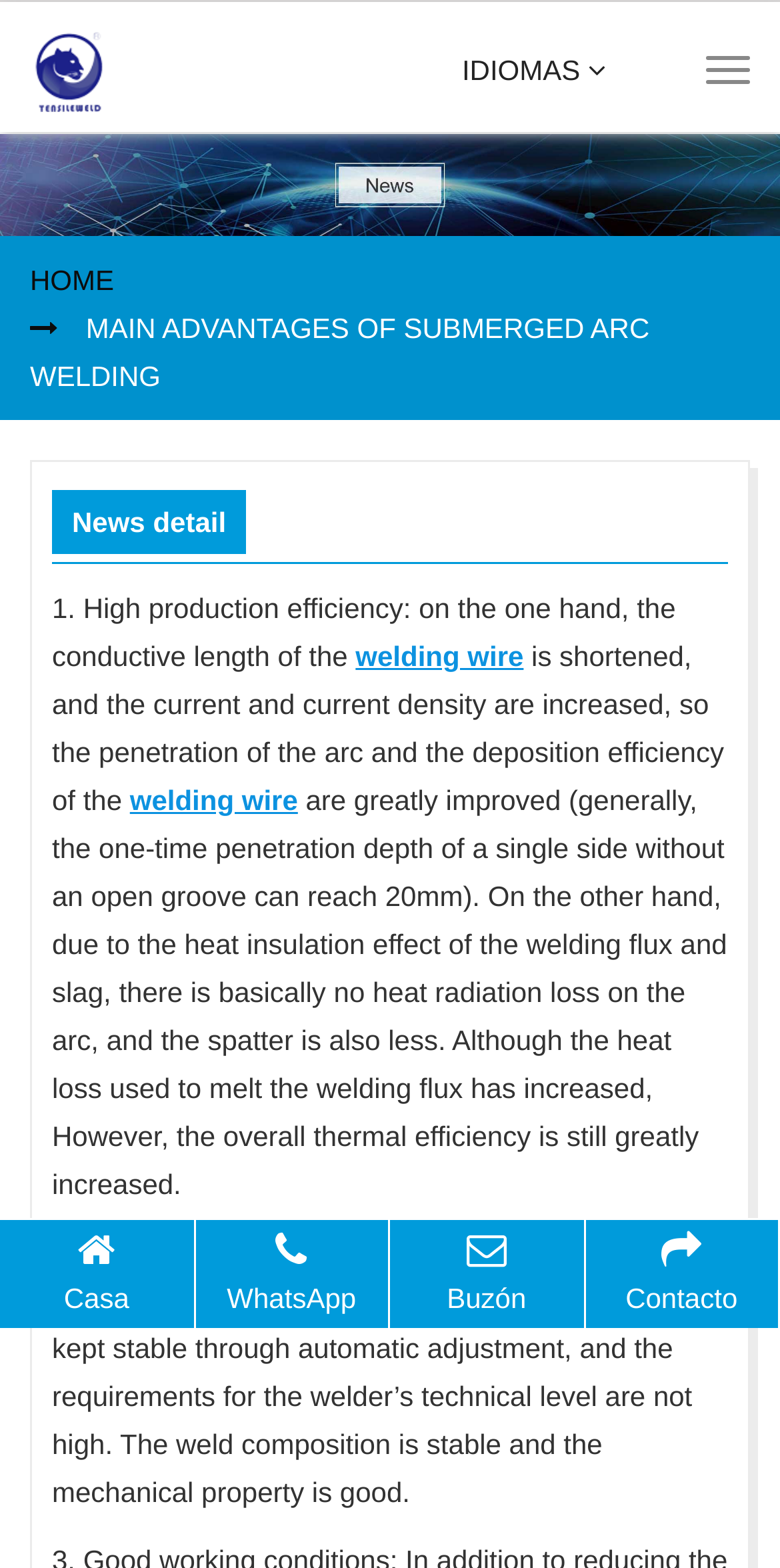How many links are there in the navigation menu?
Please provide a single word or phrase as the answer based on the screenshot.

5